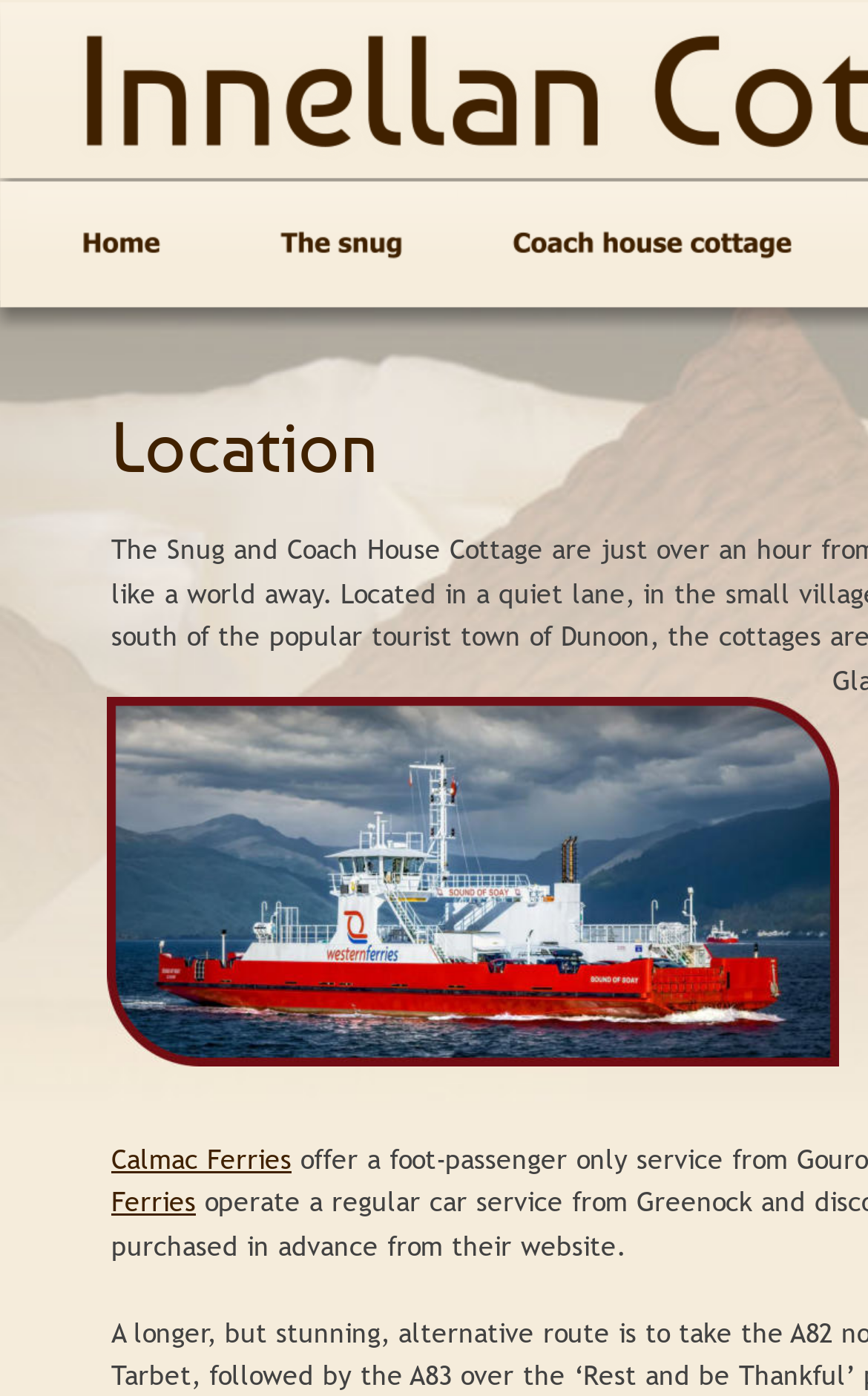Please provide a short answer using a single word or phrase for the question:
What is the mode of transportation mentioned on the webpage?

Ferry